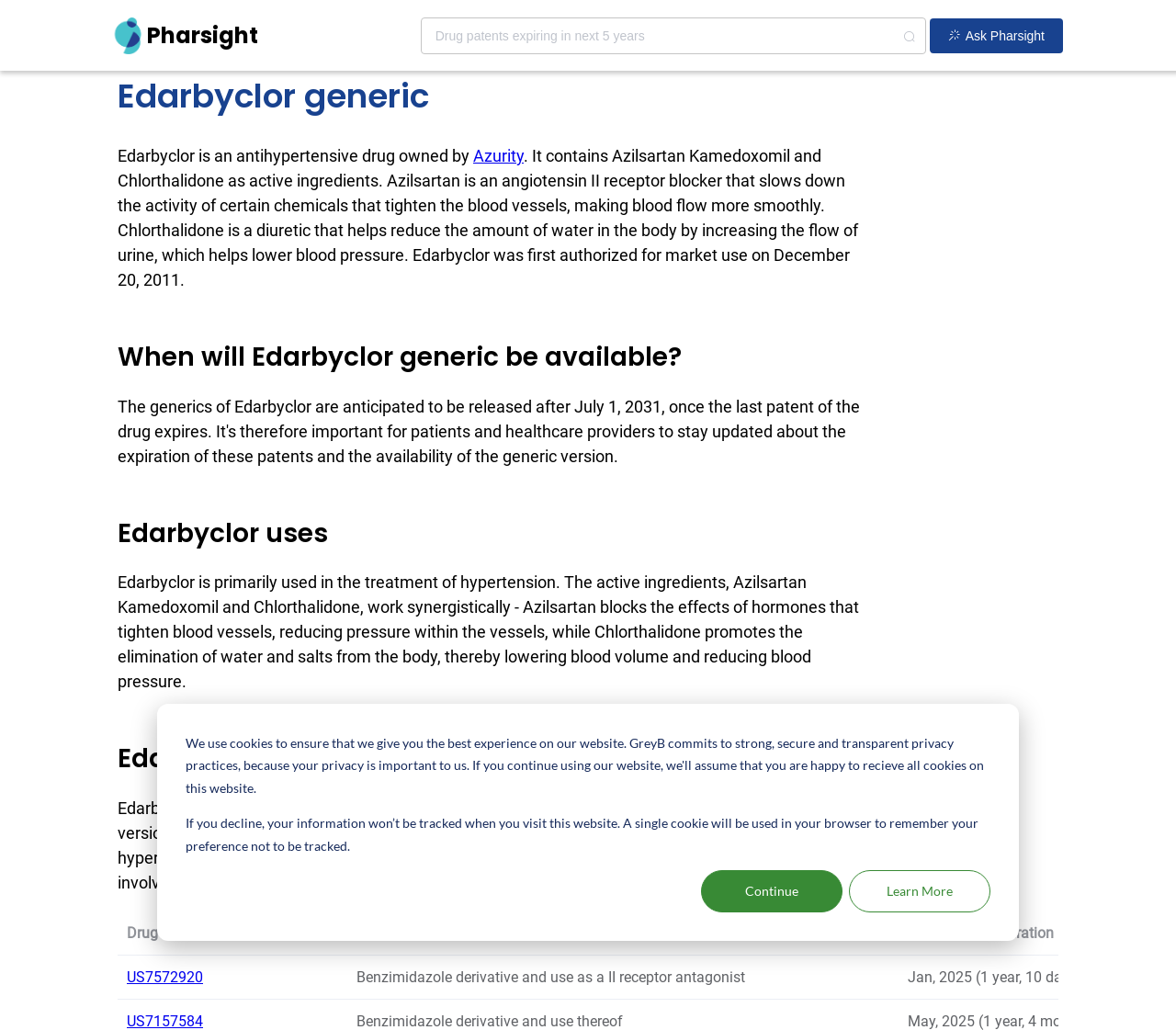Could you highlight the region that needs to be clicked to execute the instruction: "Learn more about cookies"?

[0.722, 0.845, 0.842, 0.886]